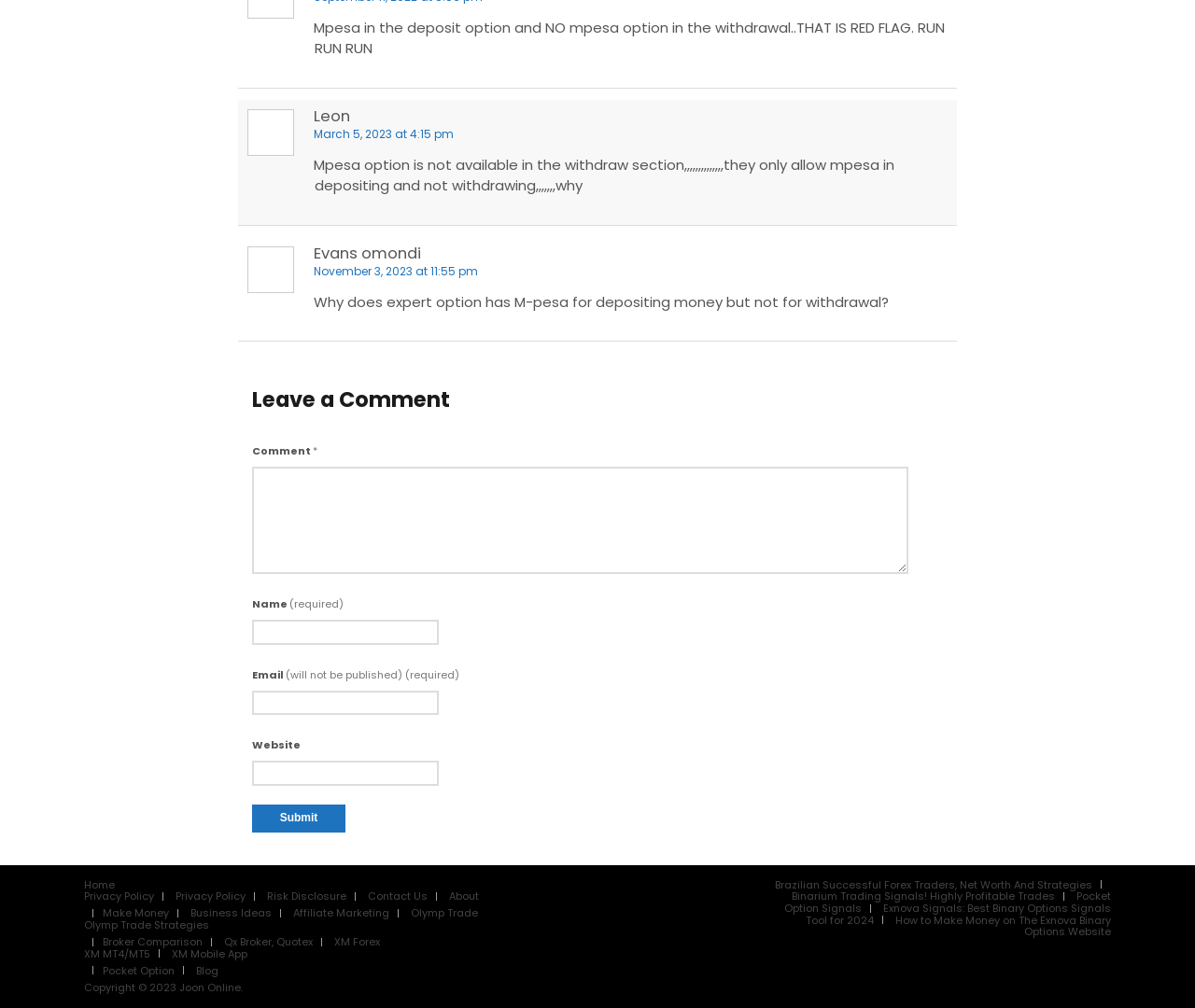Can you find the bounding box coordinates for the UI element given this description: "parent_node: Website name="url""? Provide the coordinates as four float numbers between 0 and 1: [left, top, right, bottom].

[0.211, 0.755, 0.367, 0.78]